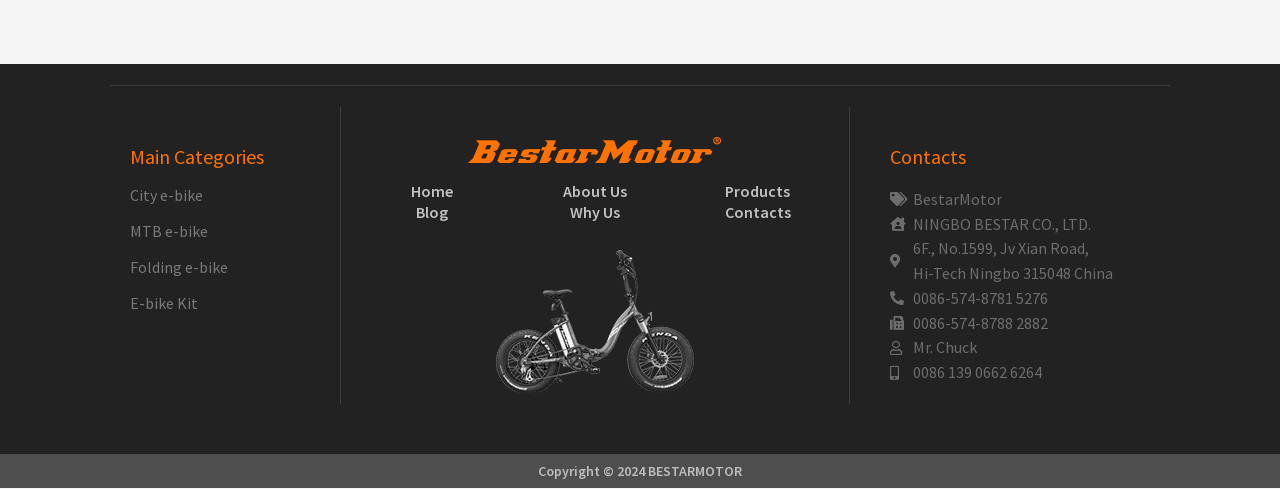Please locate the bounding box coordinates of the element that should be clicked to complete the given instruction: "Click on City e-bike".

[0.102, 0.378, 0.159, 0.419]